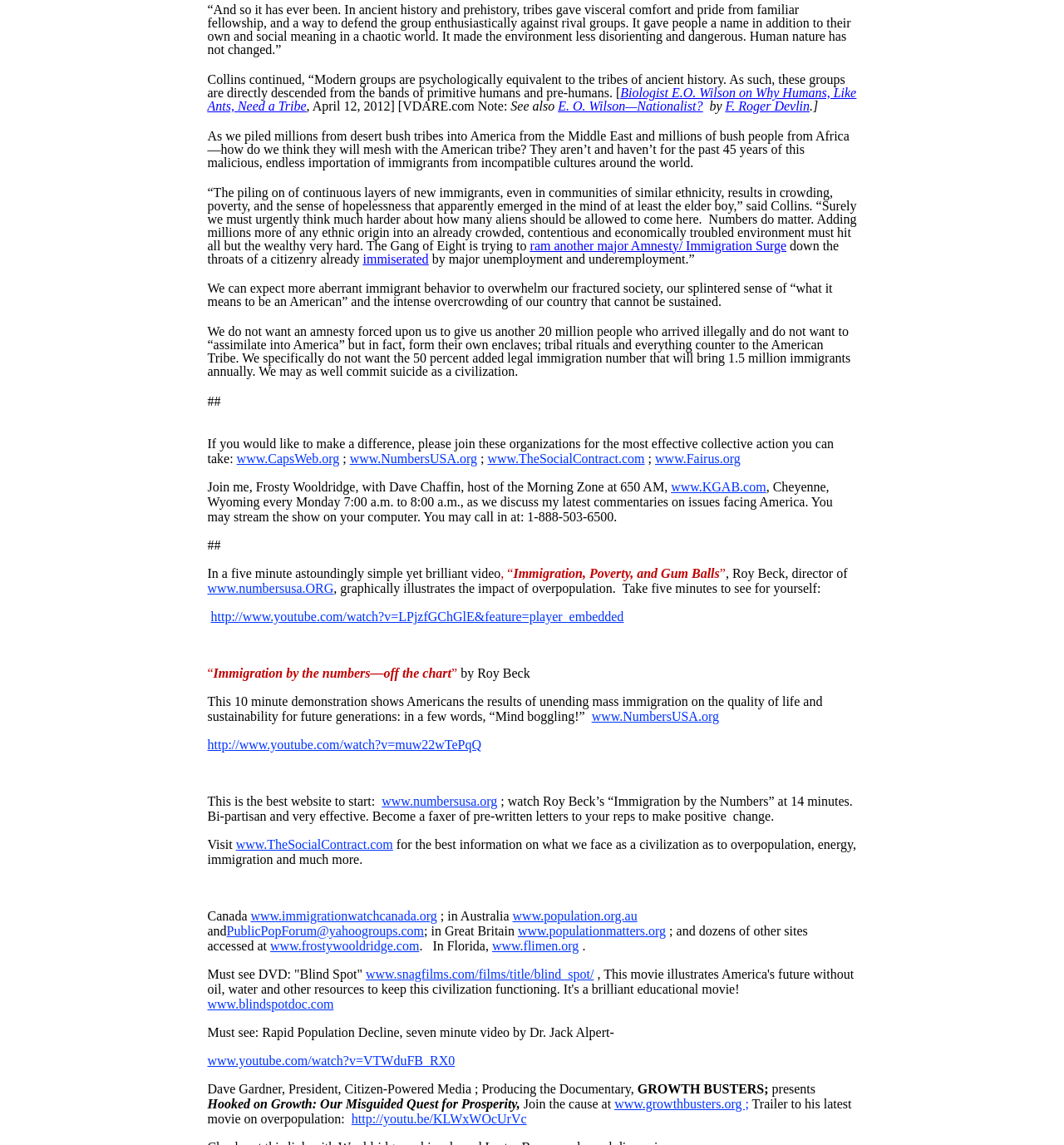What is the topic of the article?
Utilize the information in the image to give a detailed answer to the question.

Based on the content of the webpage, it appears that the article is discussing the impact of immigration on society, including its effects on population growth, poverty, and the environment.